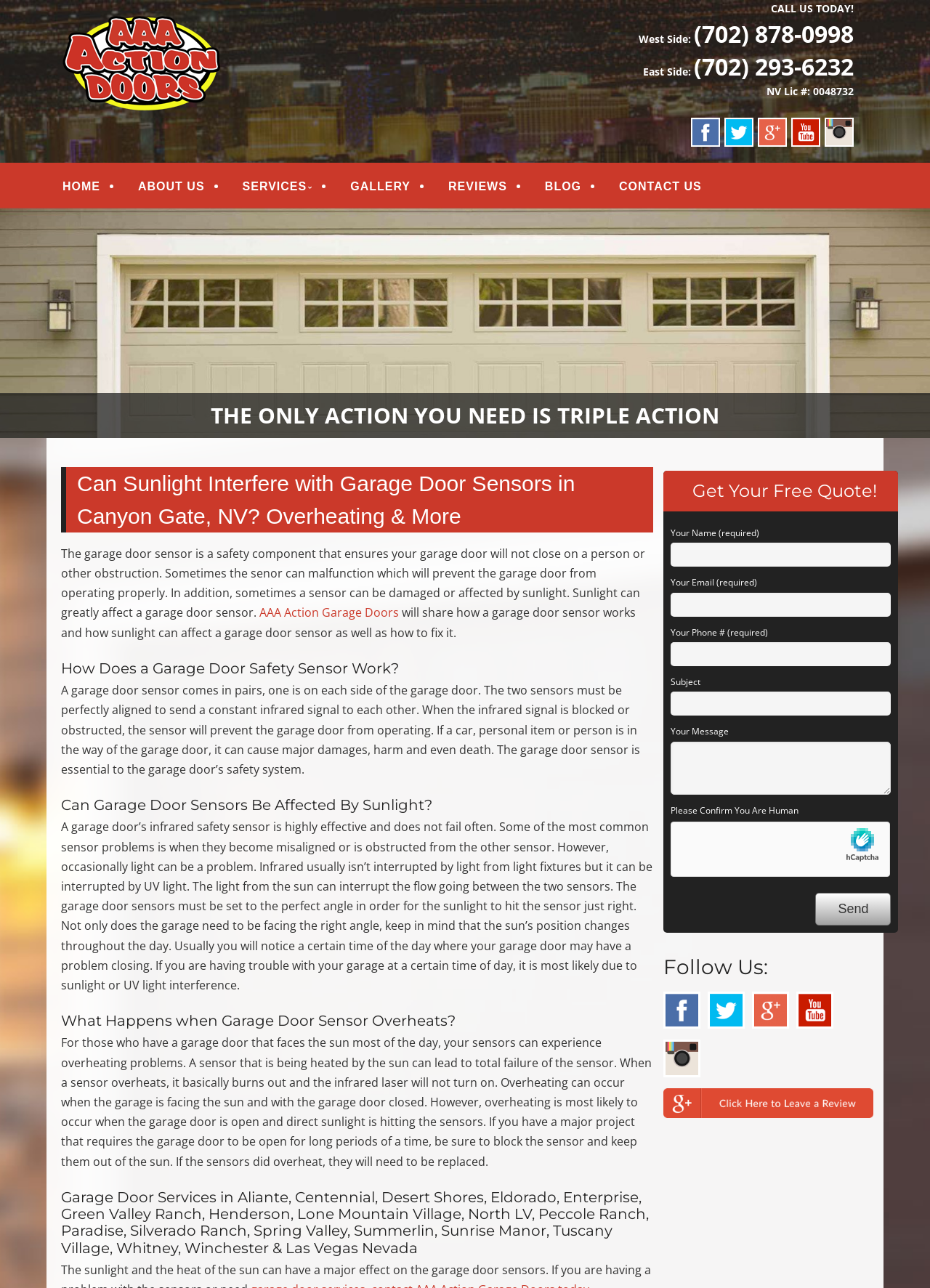Please identify the bounding box coordinates of the element that needs to be clicked to perform the following instruction: "Click the 'HOME' link".

[0.059, 0.132, 0.116, 0.156]